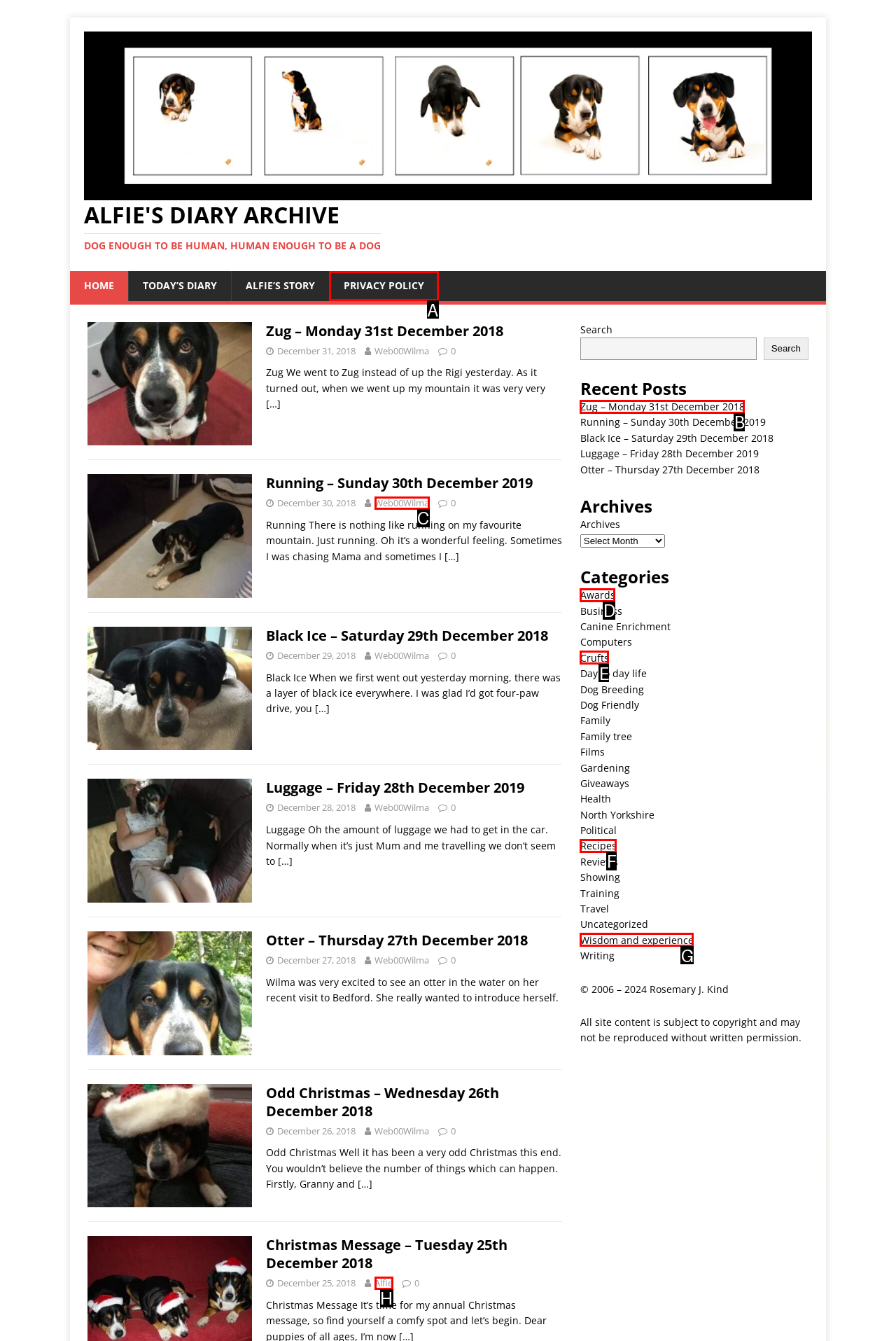Given the description: Wisdom and experience
Identify the letter of the matching UI element from the options.

G